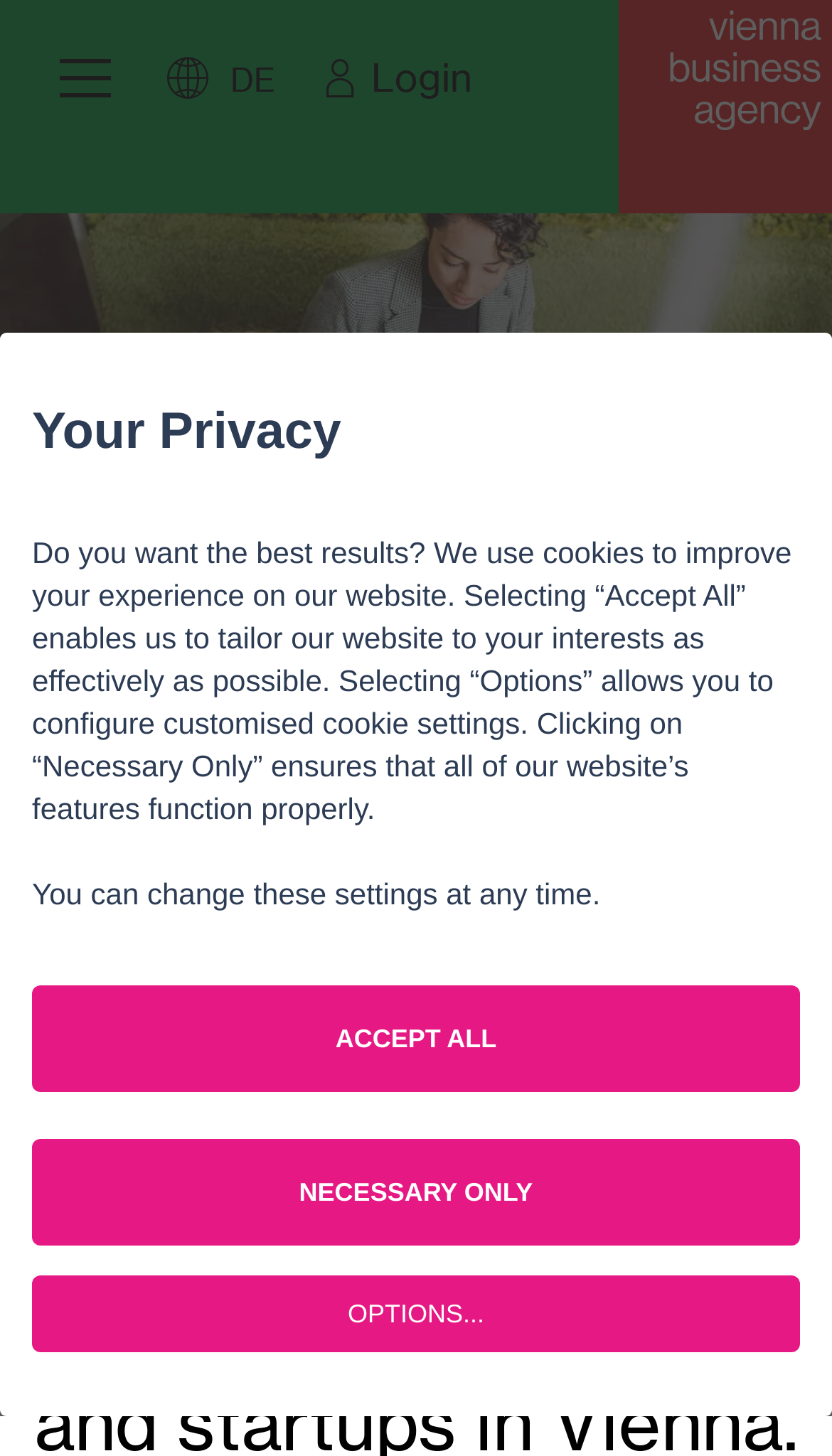Identify the bounding box coordinates for the UI element described as follows: "aria-label="Take me home"". Ensure the coordinates are four float numbers between 0 and 1, formatted as [left, top, right, bottom].

[0.744, 0.0, 1.0, 0.146]